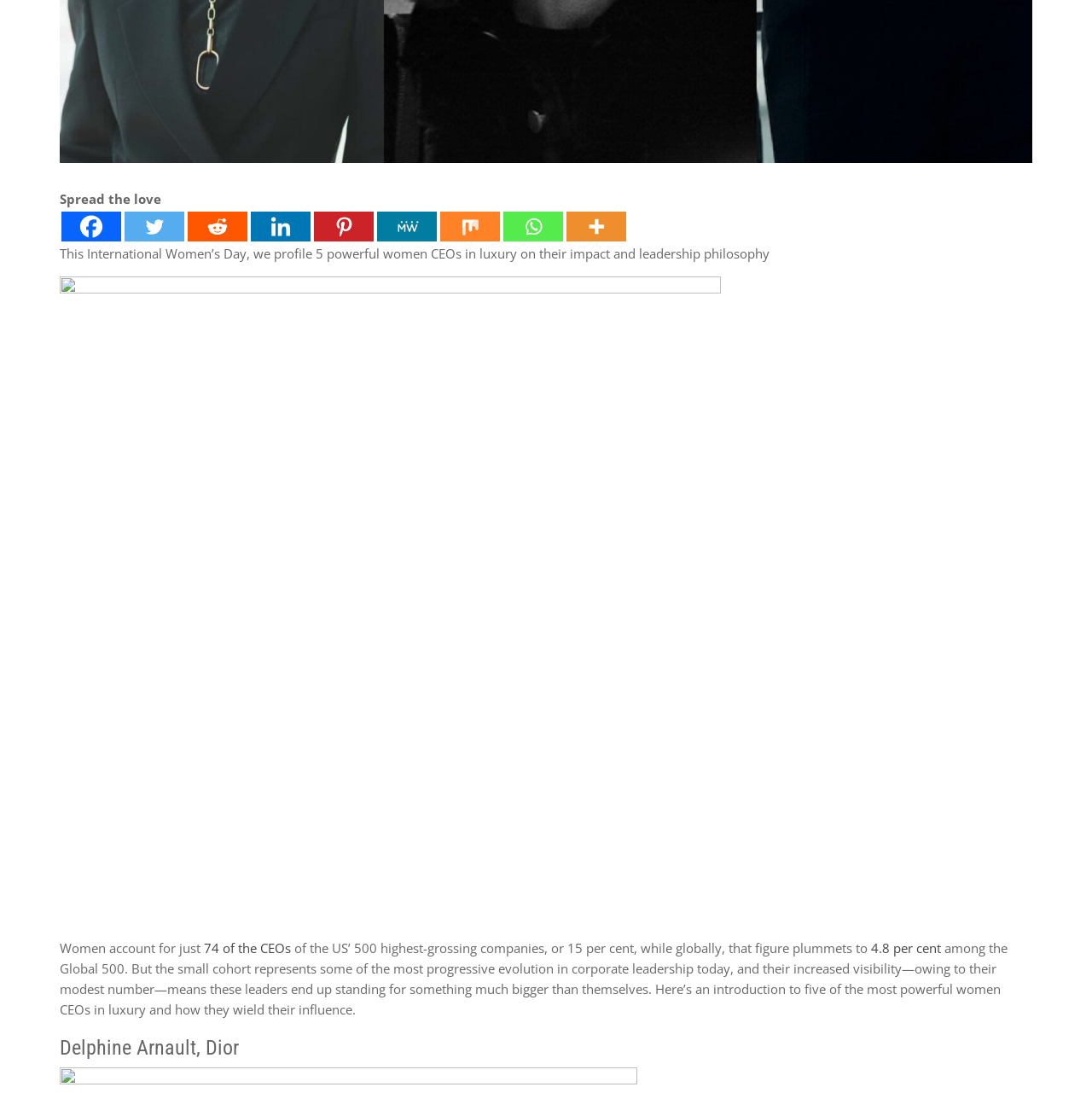Please identify the bounding box coordinates of the area I need to click to accomplish the following instruction: "Read about Delphine Arnault, Dior".

[0.055, 0.948, 0.945, 0.969]